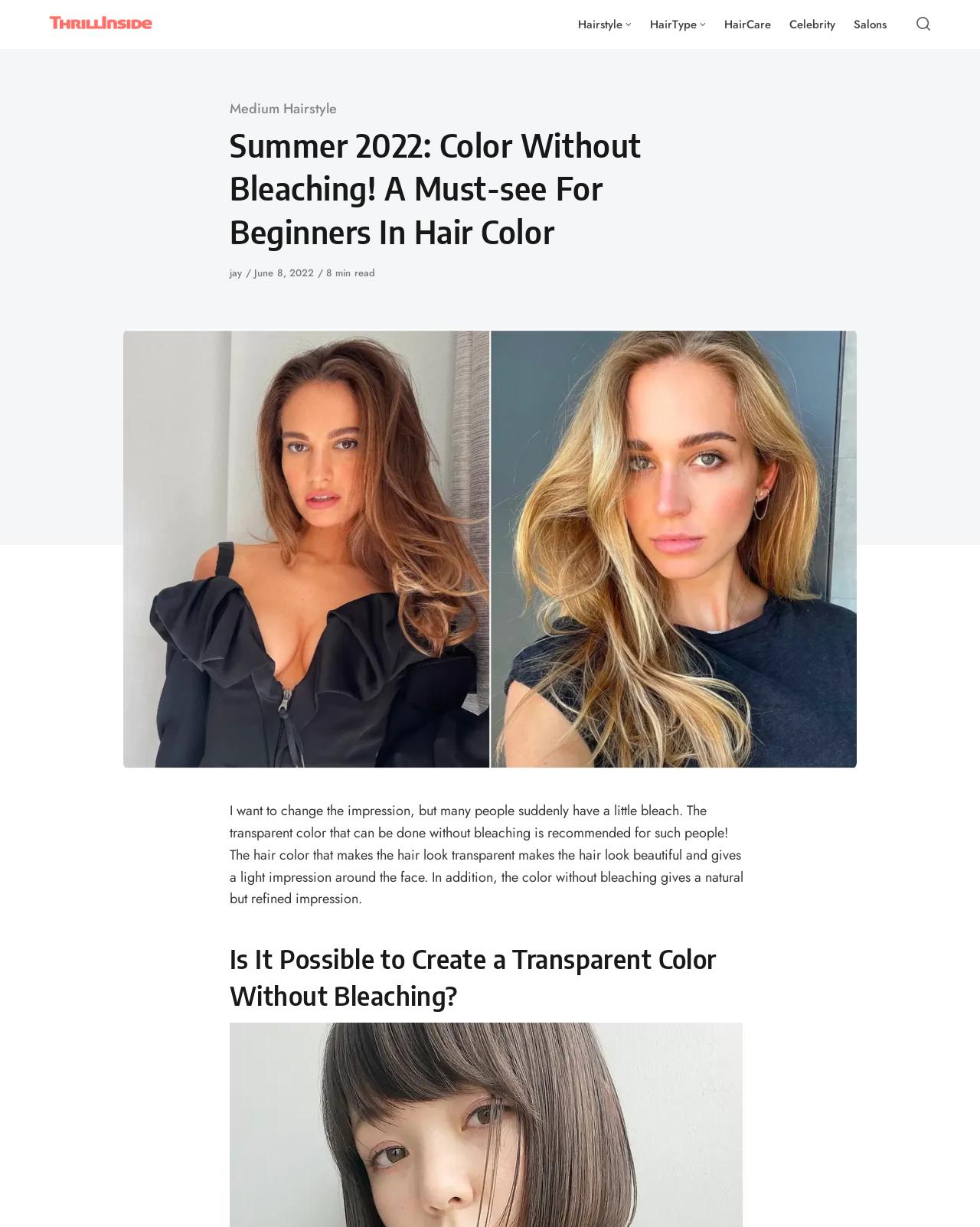Create a detailed description of the webpage's content and layout.

This webpage is about hair color, specifically focusing on achieving a transparent color without bleaching. At the top left corner, there is a link to skip to the content. Next to it, there is a logo of "Thrill Inside" with a link to the website's homepage. 

On the top right side, there are several links to different categories, including "Hairstyle", "HairType", "HairCare", "Celebrity", and "Salons". 

Below these links, there is a search button. When clicked, it opens a search bar with a header that says "Category". Within this search bar, there is a link to "Medium Hairstyle" and a heading that displays the title of the article, "Summer 2022: Color Without Bleaching! A Must-see For Beginners In Hair Color". 

Underneath the title, there is information about the author, "jay", and the publication date, "June 8, 2022". The article is estimated to be an 8-minute read. 

To the right of the search bar, there is a large image related to the article's topic. 

Below the image, there is a paragraph of text that summarizes the article's content. It discusses how to achieve a transparent hair color without bleaching, which can give a light and natural impression. 

Further down, there is a heading that asks "Is It Possible to Create a Transparent Color Without Bleaching?", which likely introduces the main topic of the article.